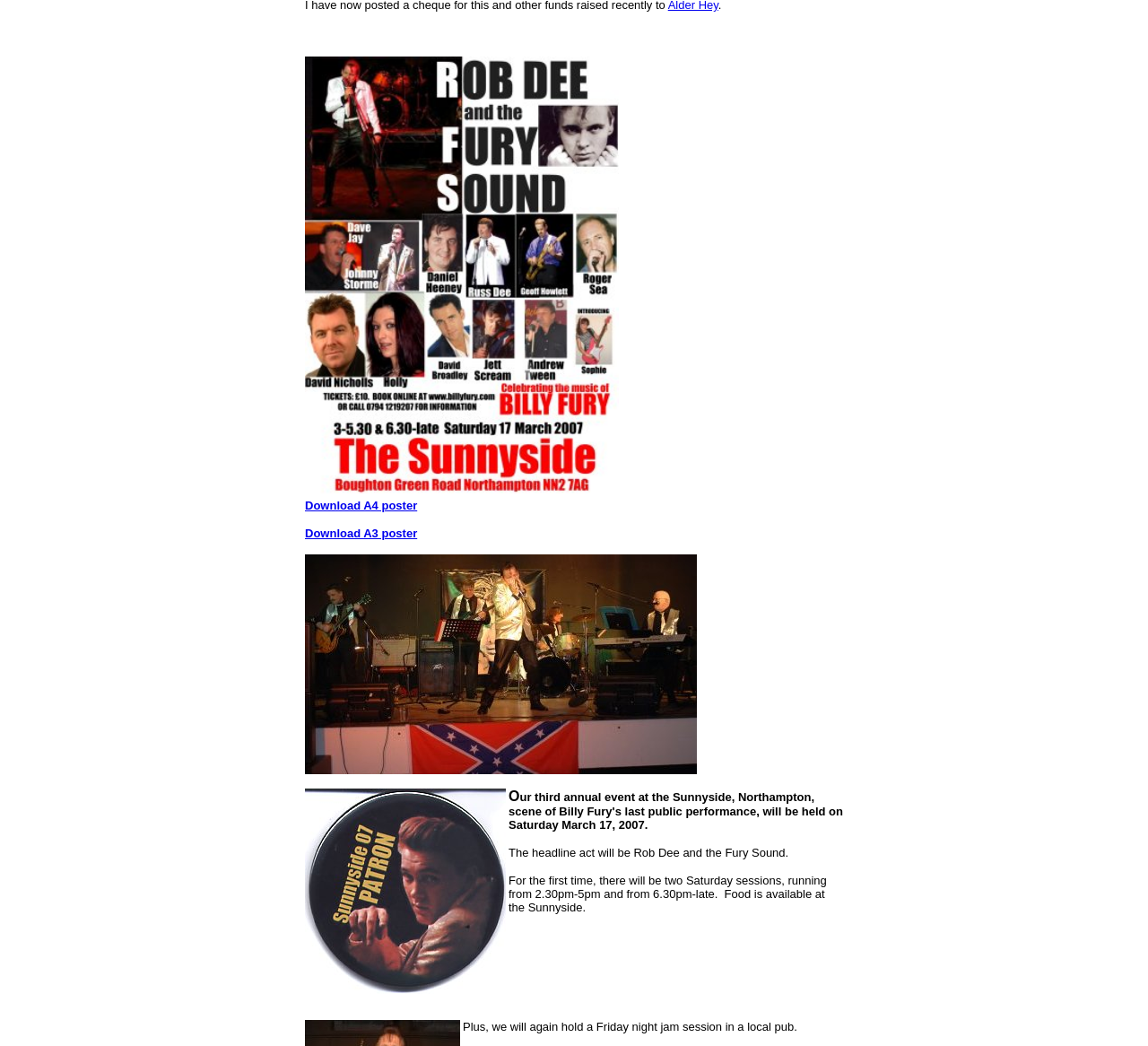Locate the bounding box of the user interface element based on this description: "Download A4 poster".

[0.266, 0.477, 0.363, 0.49]